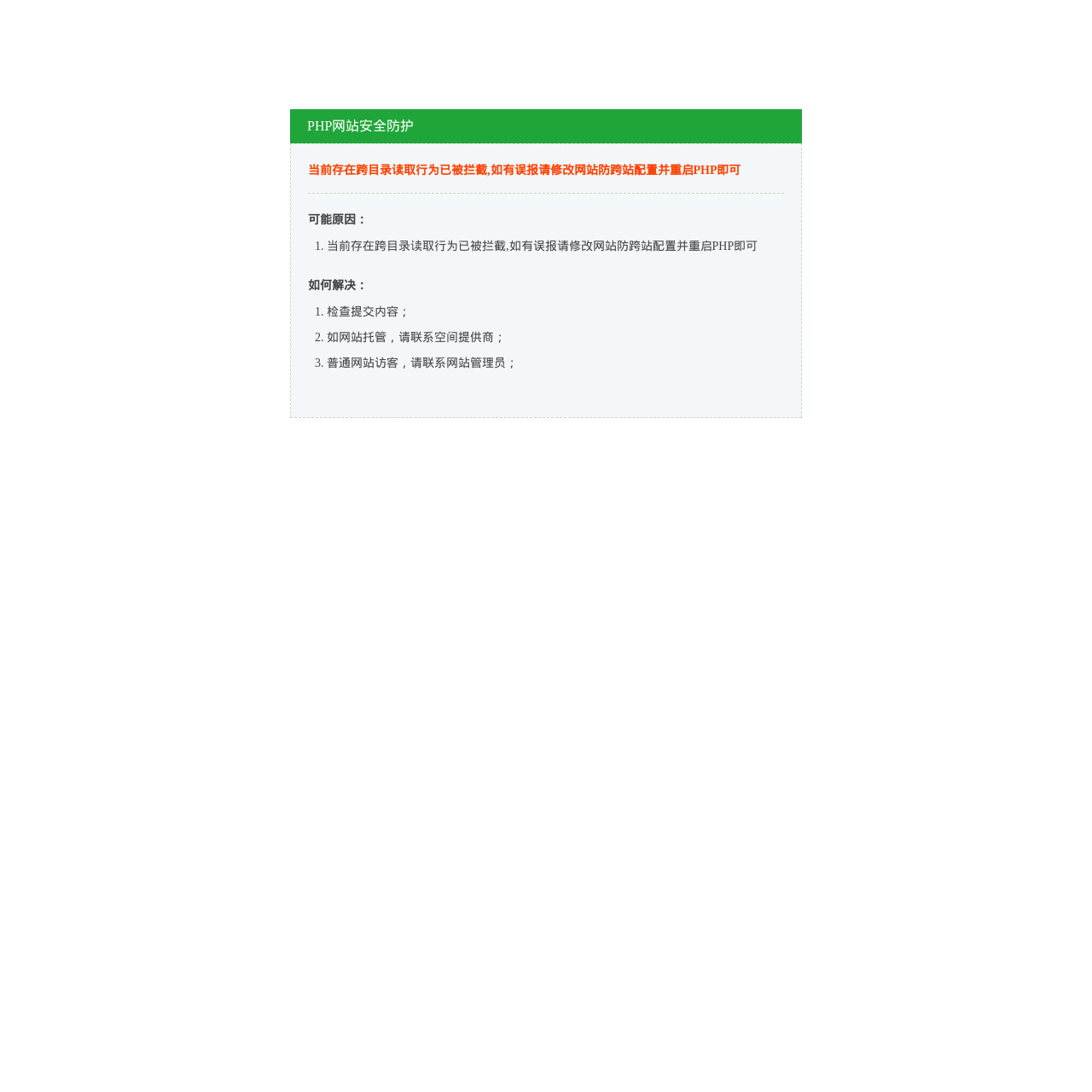What is the purpose of modifying the website's cross-site configuration?
Based on the image, respond with a single word or phrase.

To avoid false reports